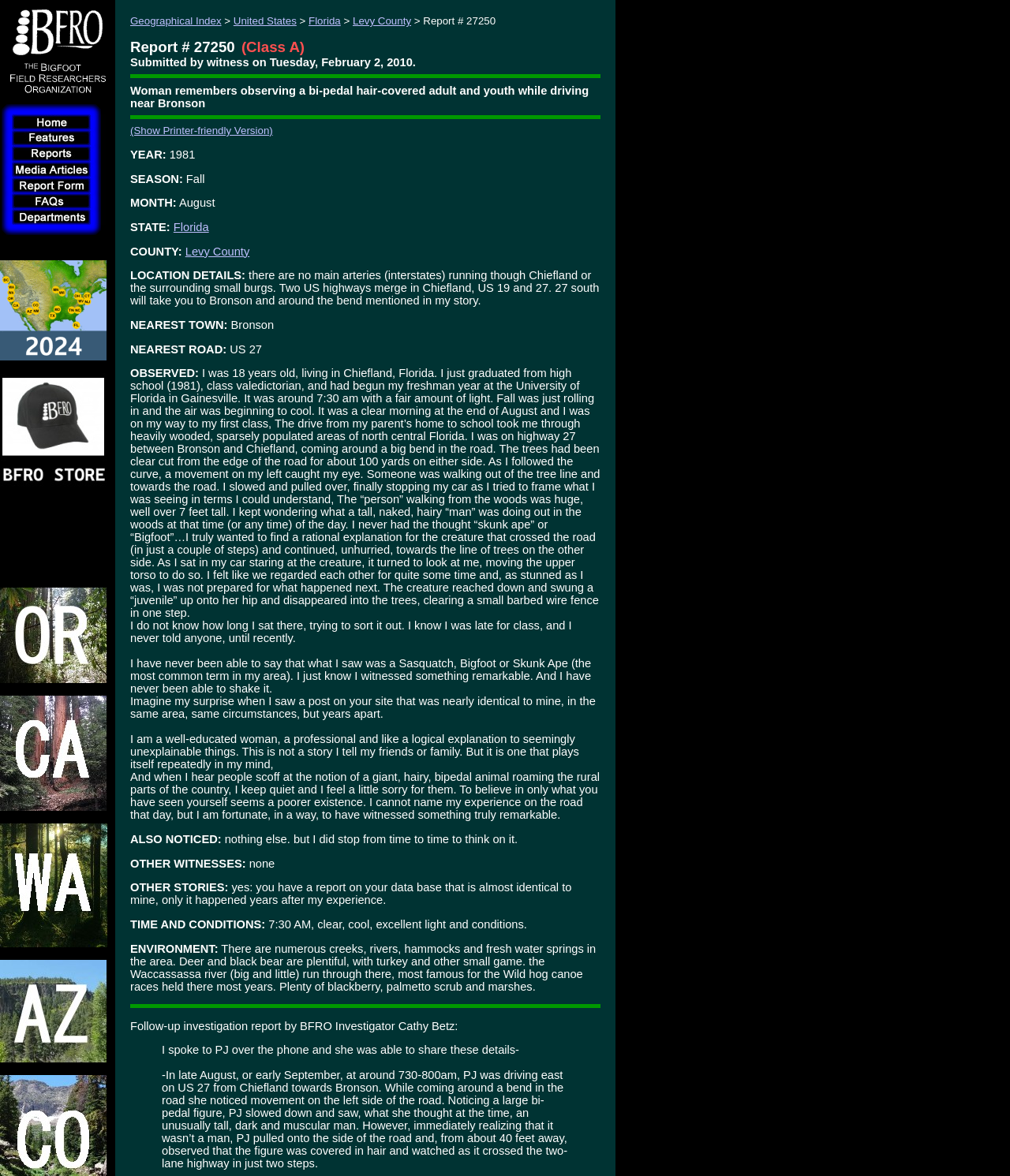Can you pinpoint the bounding box coordinates for the clickable element required for this instruction: "Click the link to Report # 27250"? The coordinates should be four float numbers between 0 and 1, i.e., [left, top, right, bottom].

[0.407, 0.013, 0.491, 0.023]